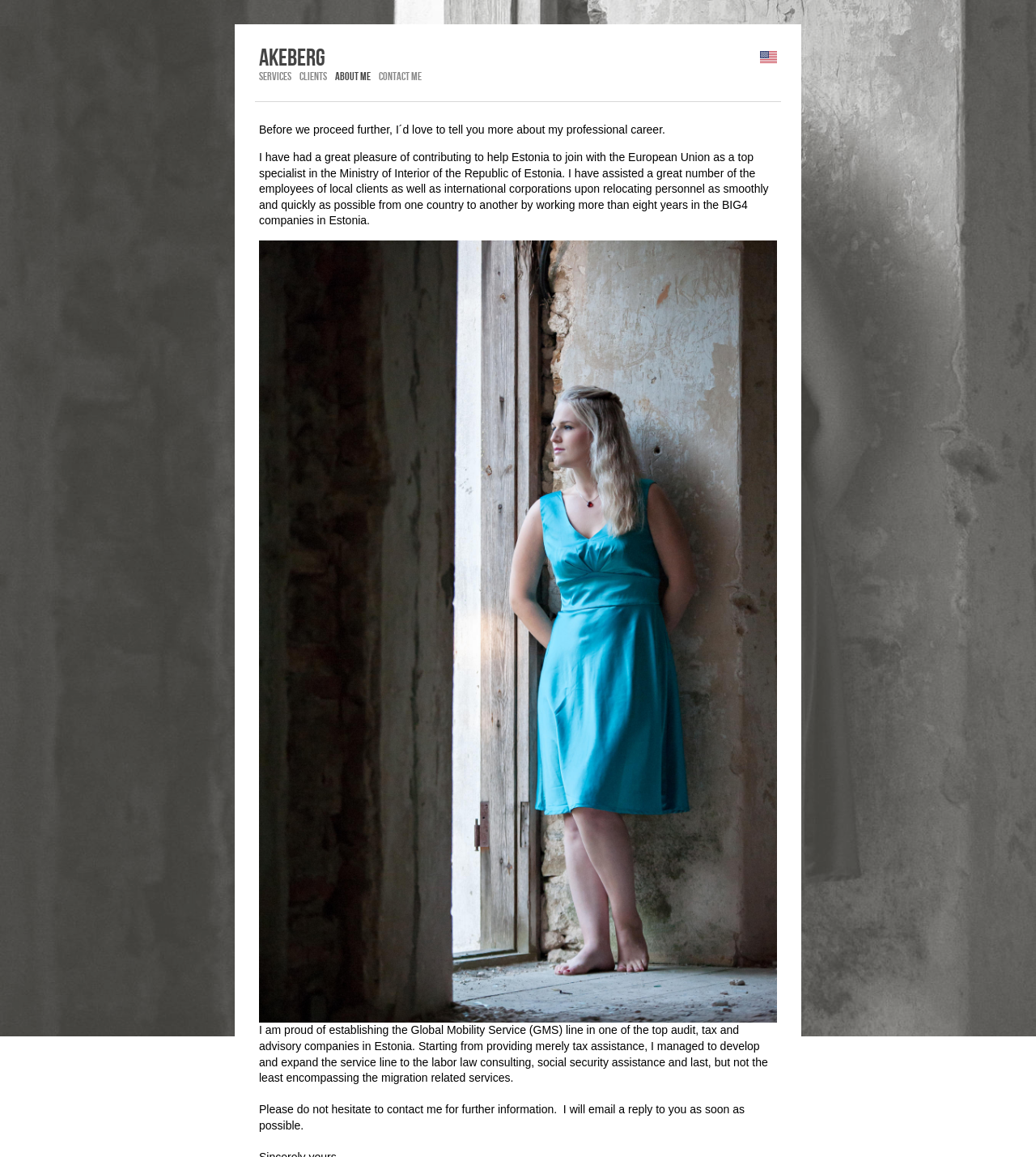Write an elaborate caption that captures the essence of the webpage.

The webpage is about AKEBERG, with a focus on the "About Me" section. At the top, there is a button and a link to "akeberg". Below these elements, there are four links: "SERVICES", "CLIENTS", "About Me", and "Contact Me", which are aligned horizontally and positioned near the top of the page.

The main content of the page is a brief overview of the author's professional career. There are three paragraphs of text that describe the author's experience and achievements. The first paragraph introduces the author's career, while the second paragraph provides more details about their work in the Ministry of Interior of the Republic of Estonia and their experience in BIG4 companies. The third paragraph describes the author's accomplishment in establishing the Global Mobility Service line in a top audit company in Estonia.

At the bottom of the page, there is a call-to-action, encouraging visitors to contact the author for further information, with a promise to respond via email as soon as possible.